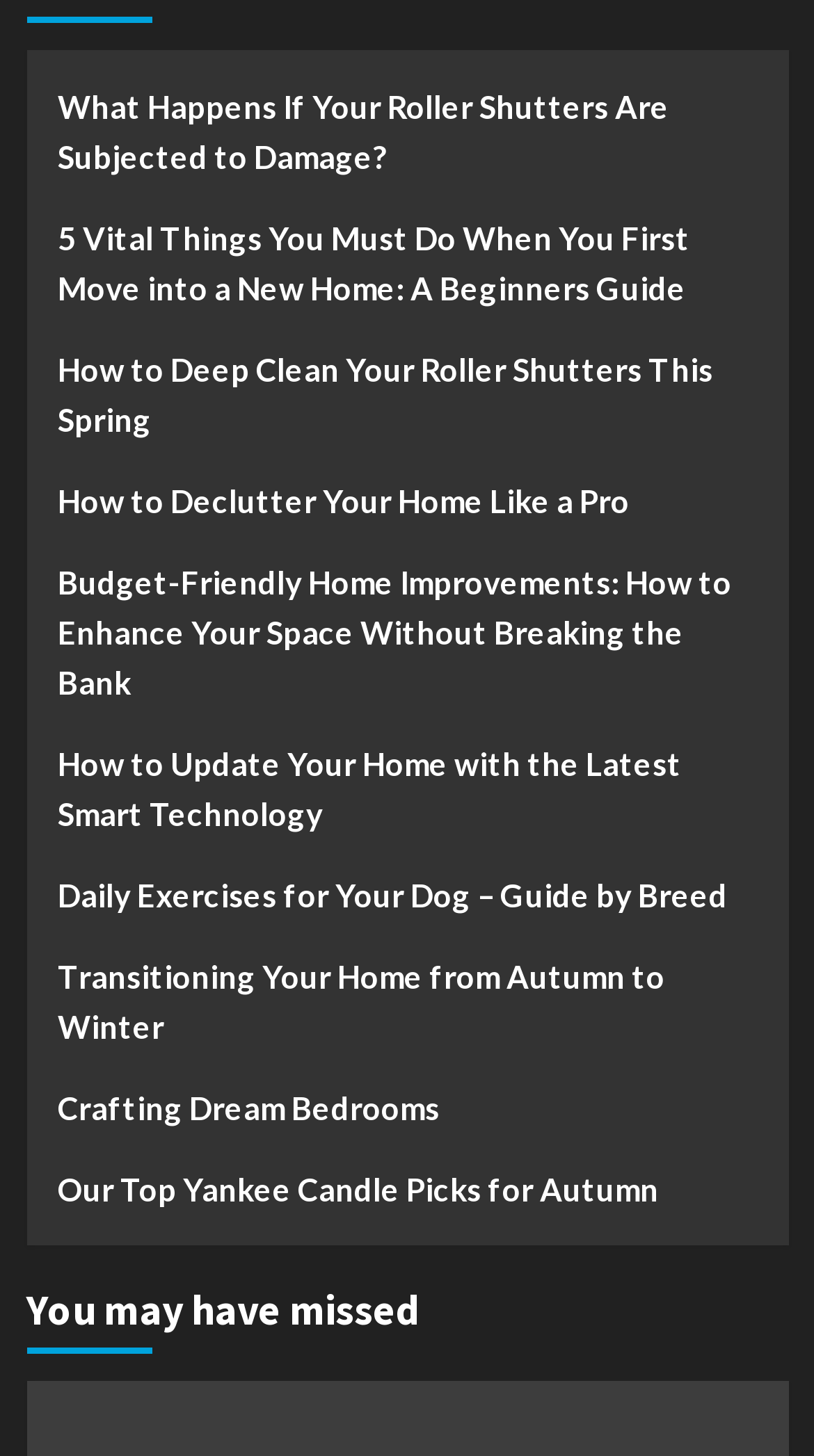Specify the bounding box coordinates of the element's region that should be clicked to achieve the following instruction: "Learn how to declutter your home like a pro". The bounding box coordinates consist of four float numbers between 0 and 1, in the format [left, top, right, bottom].

[0.071, 0.327, 0.929, 0.383]